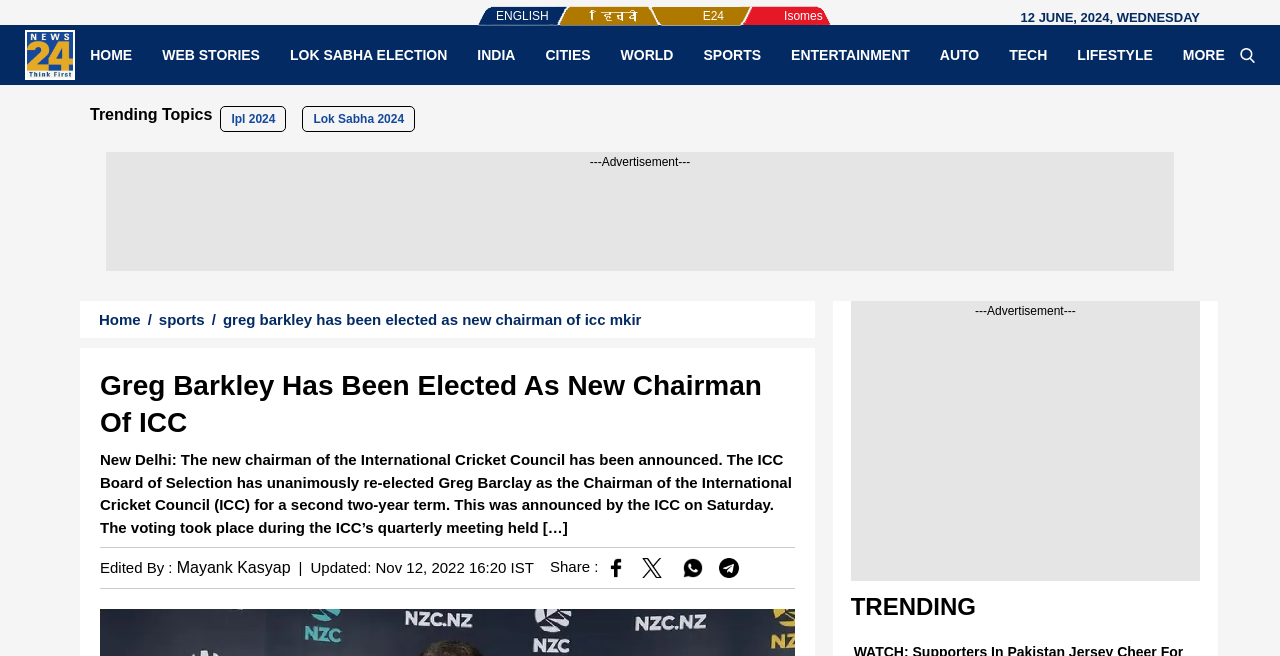Please predict the bounding box coordinates of the element's region where a click is necessary to complete the following instruction: "Click on the 'TRENDING' link". The coordinates should be represented by four float numbers between 0 and 1, i.e., [left, top, right, bottom].

[0.665, 0.904, 0.762, 0.945]